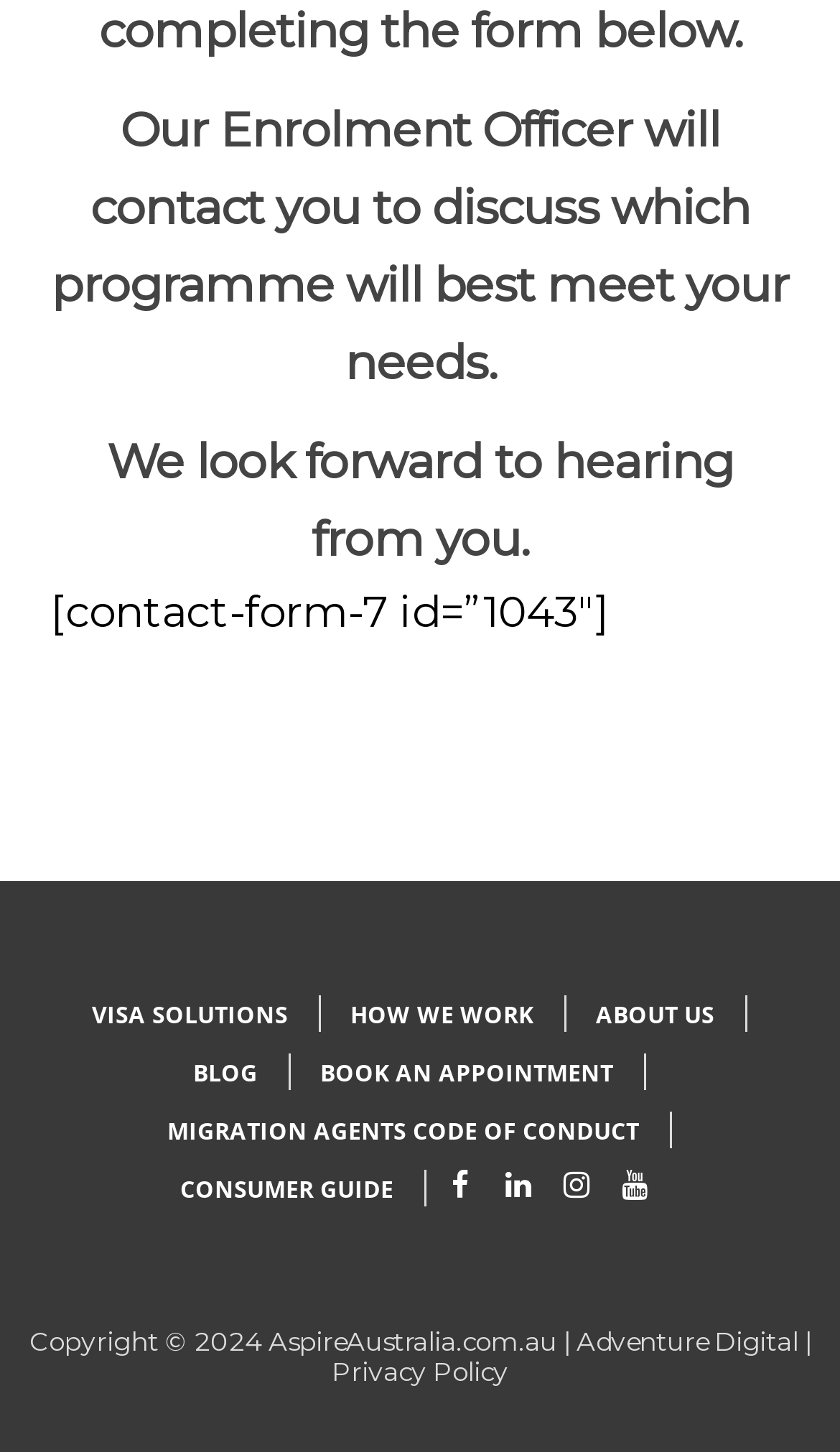Locate the bounding box coordinates of the region to be clicked to comply with the following instruction: "Learn more about VISA SOLUTIONS". The coordinates must be four float numbers between 0 and 1, in the form [left, top, right, bottom].

[0.088, 0.685, 0.363, 0.712]